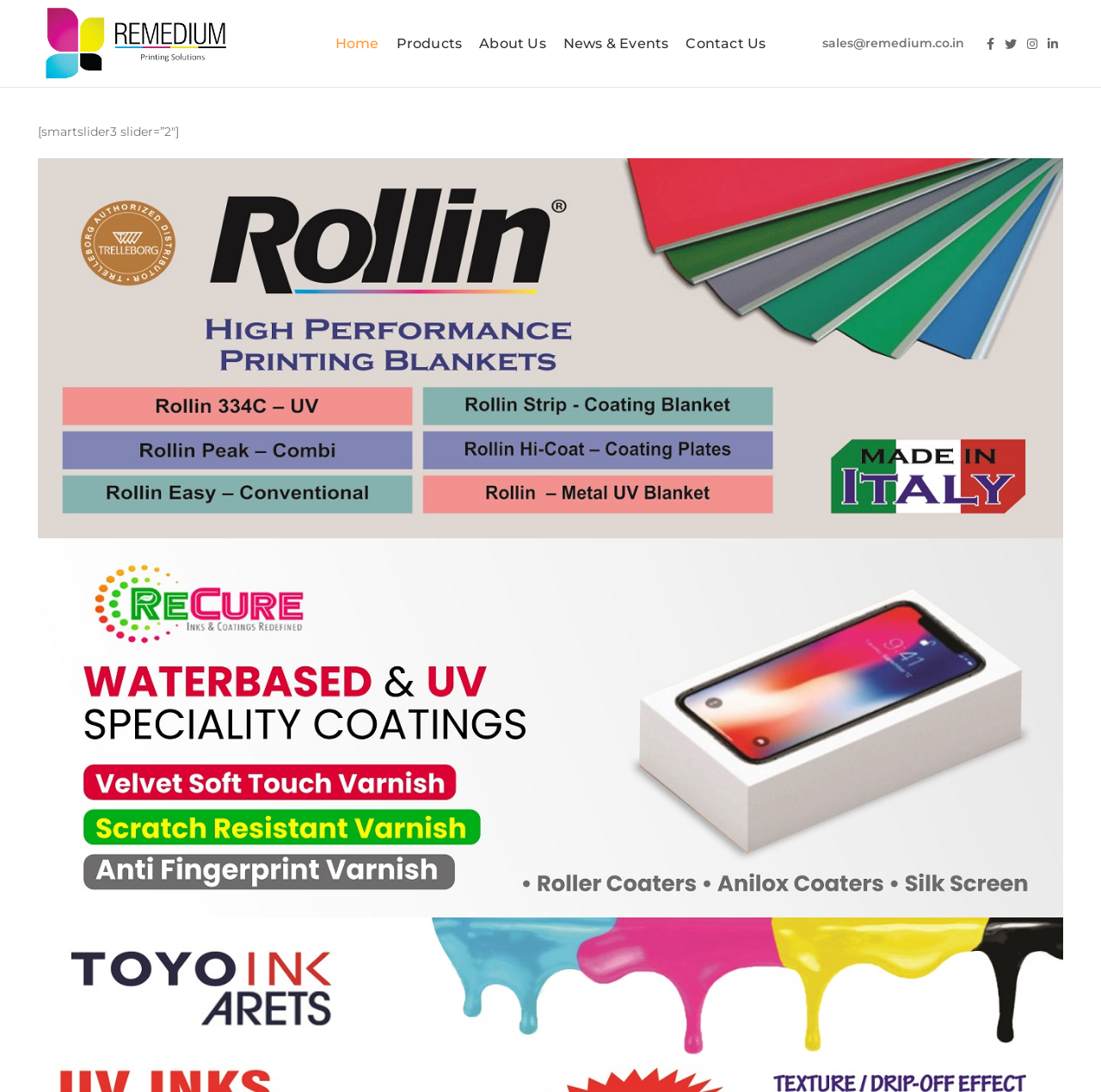Show the bounding box coordinates of the region that should be clicked to follow the instruction: "Click on Home."

[0.297, 0.024, 0.352, 0.056]